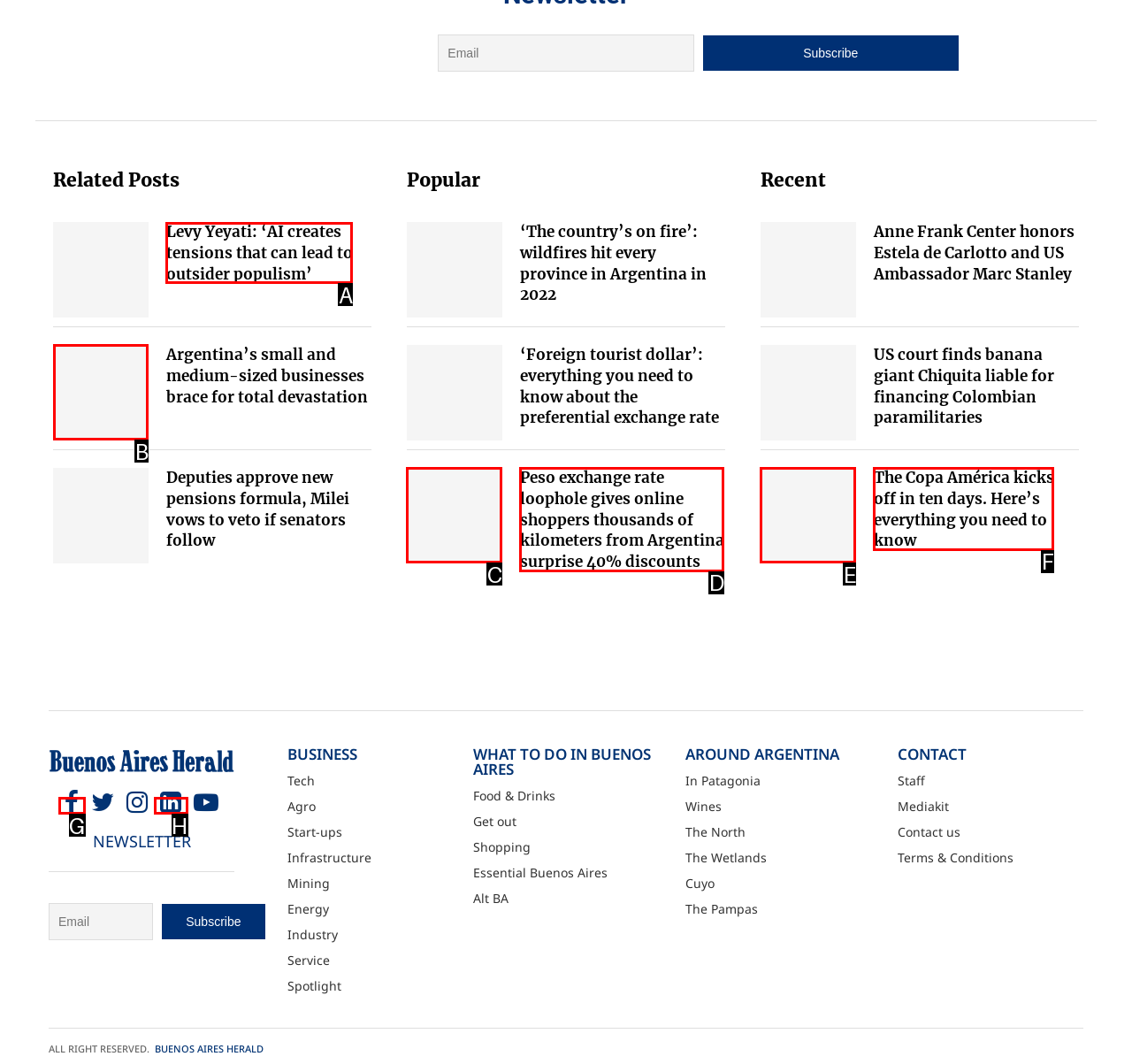Find the option that fits the given description: Blog
Answer with the letter representing the correct choice directly.

None